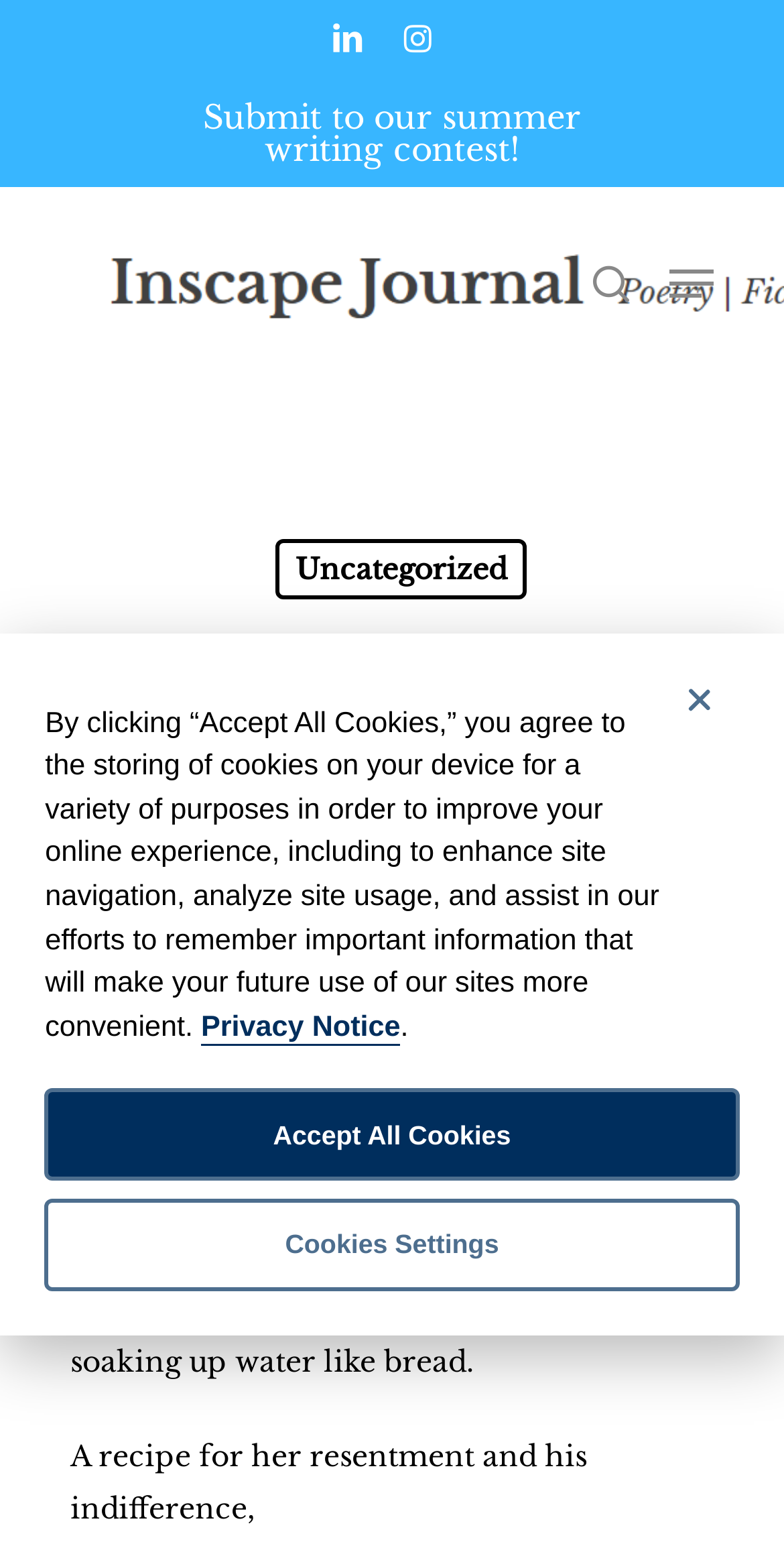What is the purpose of the 'Accept All Cookies' button?
Please give a detailed and elaborate answer to the question based on the image.

I determined the purpose of the 'Accept All Cookies' button by reading the text associated with the button, which is 'By clicking “Accept All Cookies,” you agree to the storing of cookies on your device...'.